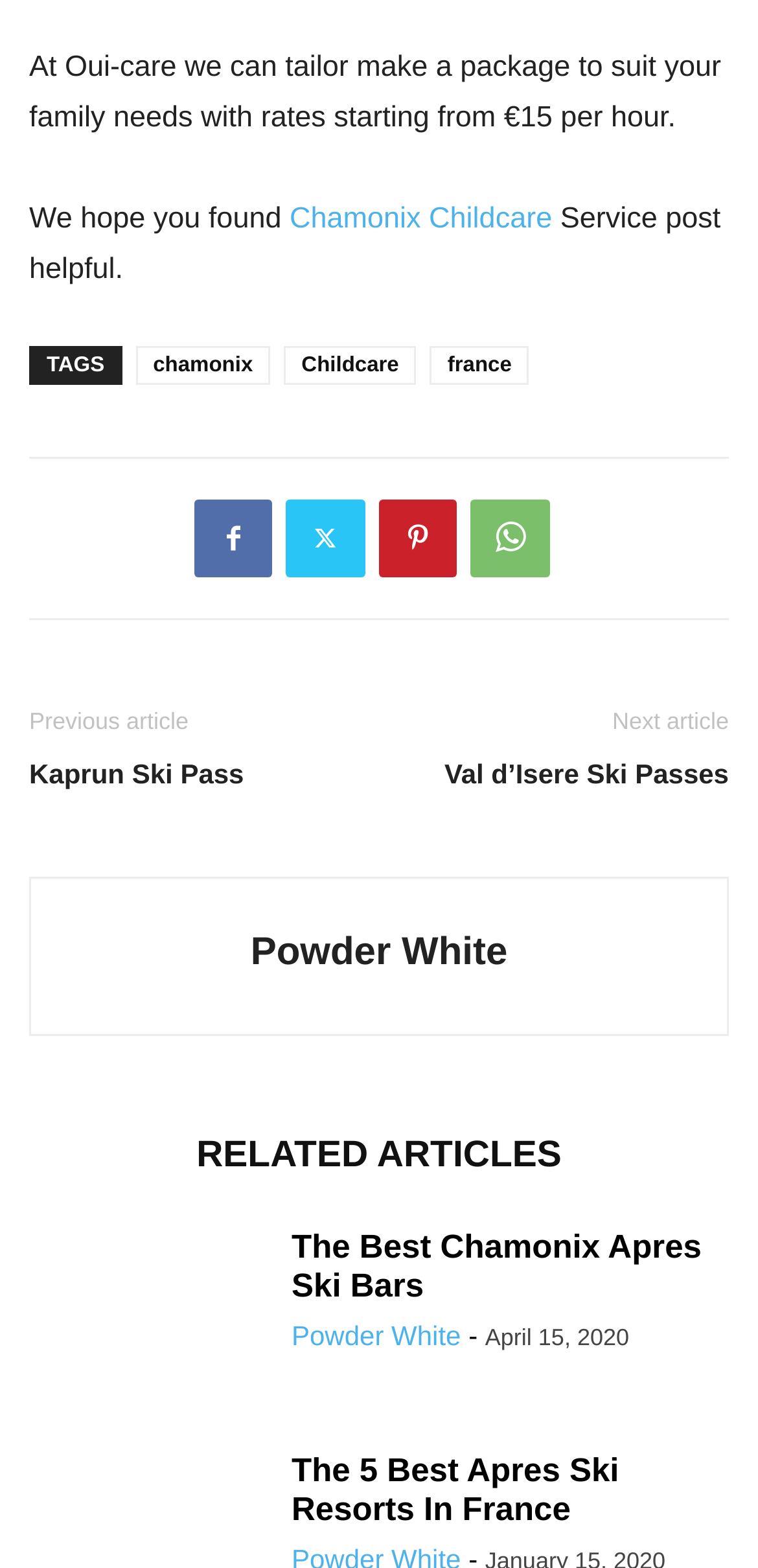What is the title of the first related article?
Based on the image content, provide your answer in one word or a short phrase.

The Best Chamonix Apres Ski Bars